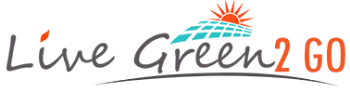Convey a rich and detailed description of the image.

The image features the logo of "Live Green 2 Go," which emphasizes a commitment to sustainability and eco-conscious living. The design includes a sun rising above a stylized representation of solar panels, symbolizing clean energy and environmental awareness. The text "Live Green" is presented in a sleek, modern font, while the "2 GO" portion adds a dynamic touch, suggesting that sustainable choices are accessible and can be integrated into daily life. This logo encapsulates the platform's mission to explore innovative ideas for a greener world, reflecting the themes discussed in their articles about sustainable practices and nutritious food accessibility.